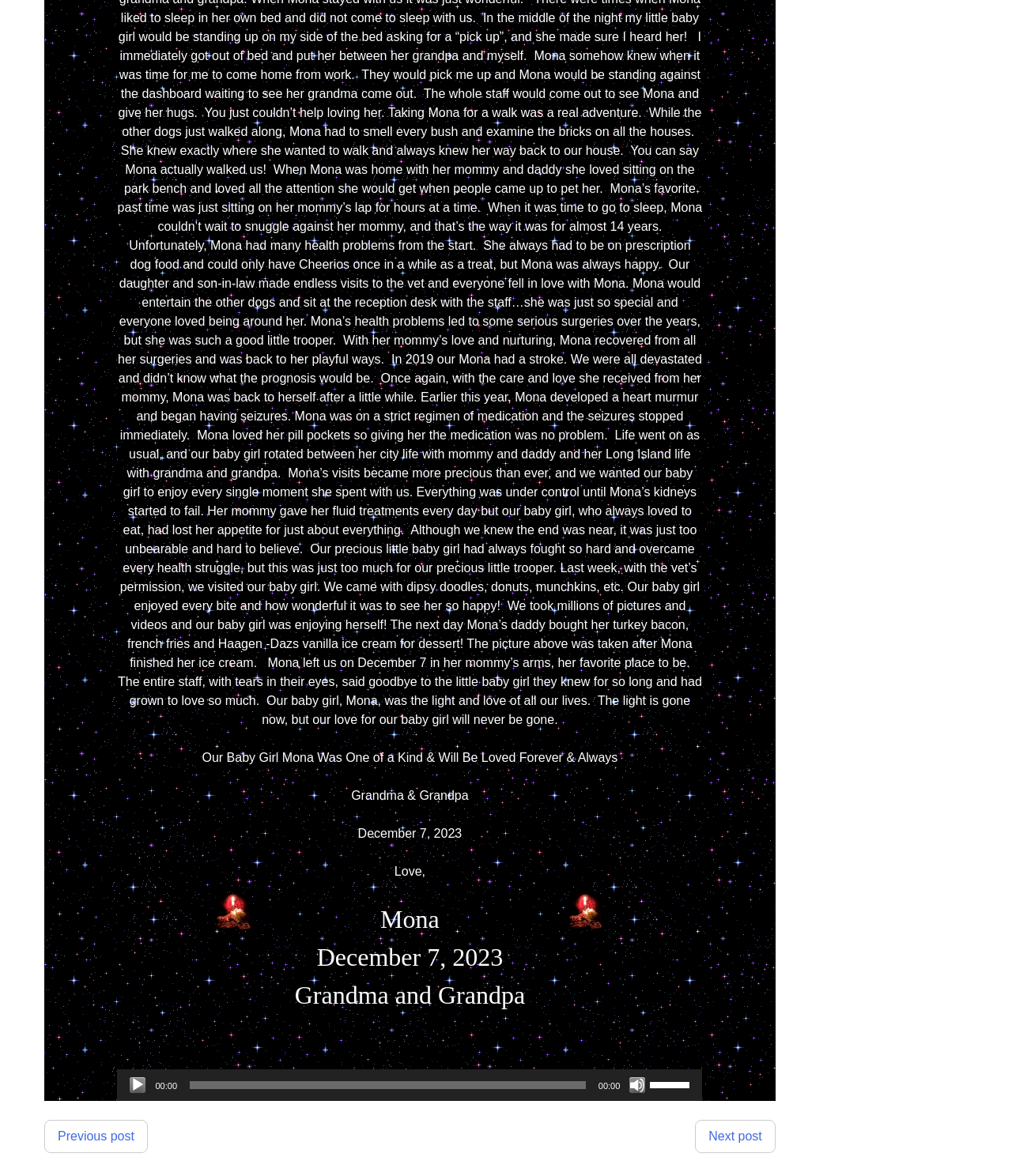Given the description of a UI element: "Next post", identify the bounding box coordinates of the matching element in the webpage screenshot.

[0.687, 0.952, 0.766, 0.981]